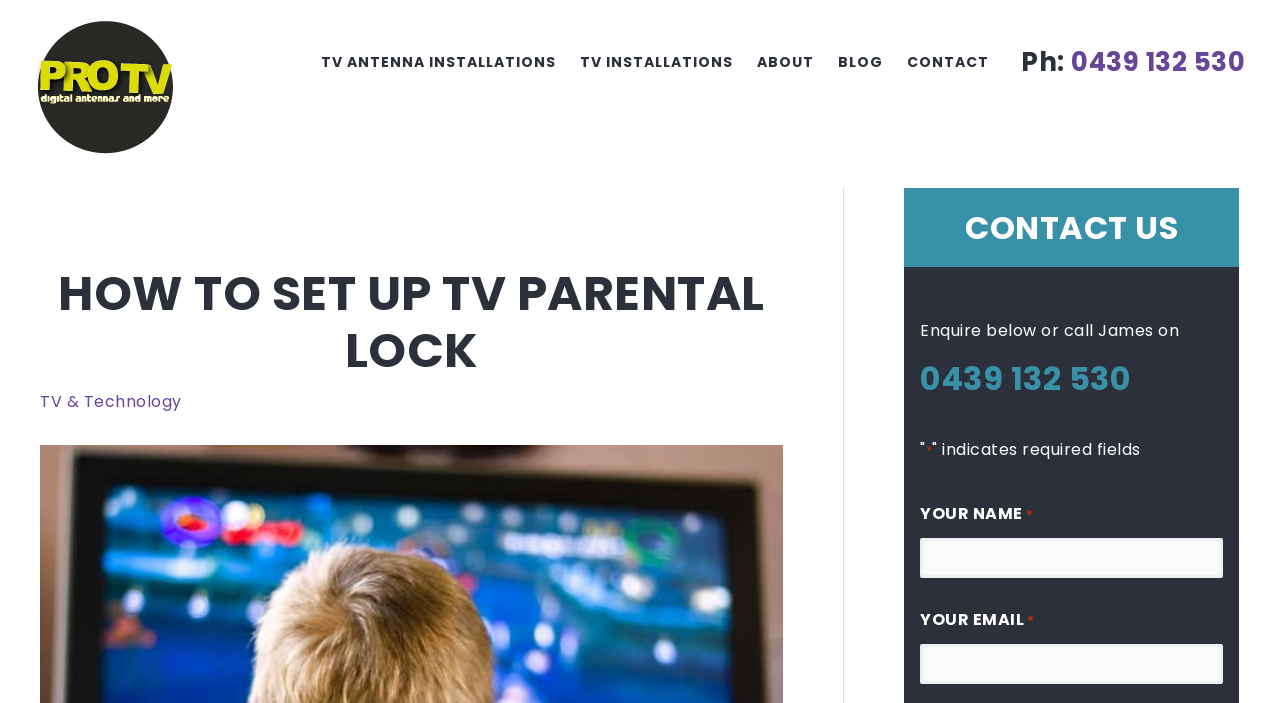Determine the bounding box for the UI element that matches this description: "TV Installations".

[0.444, 0.057, 0.582, 0.119]